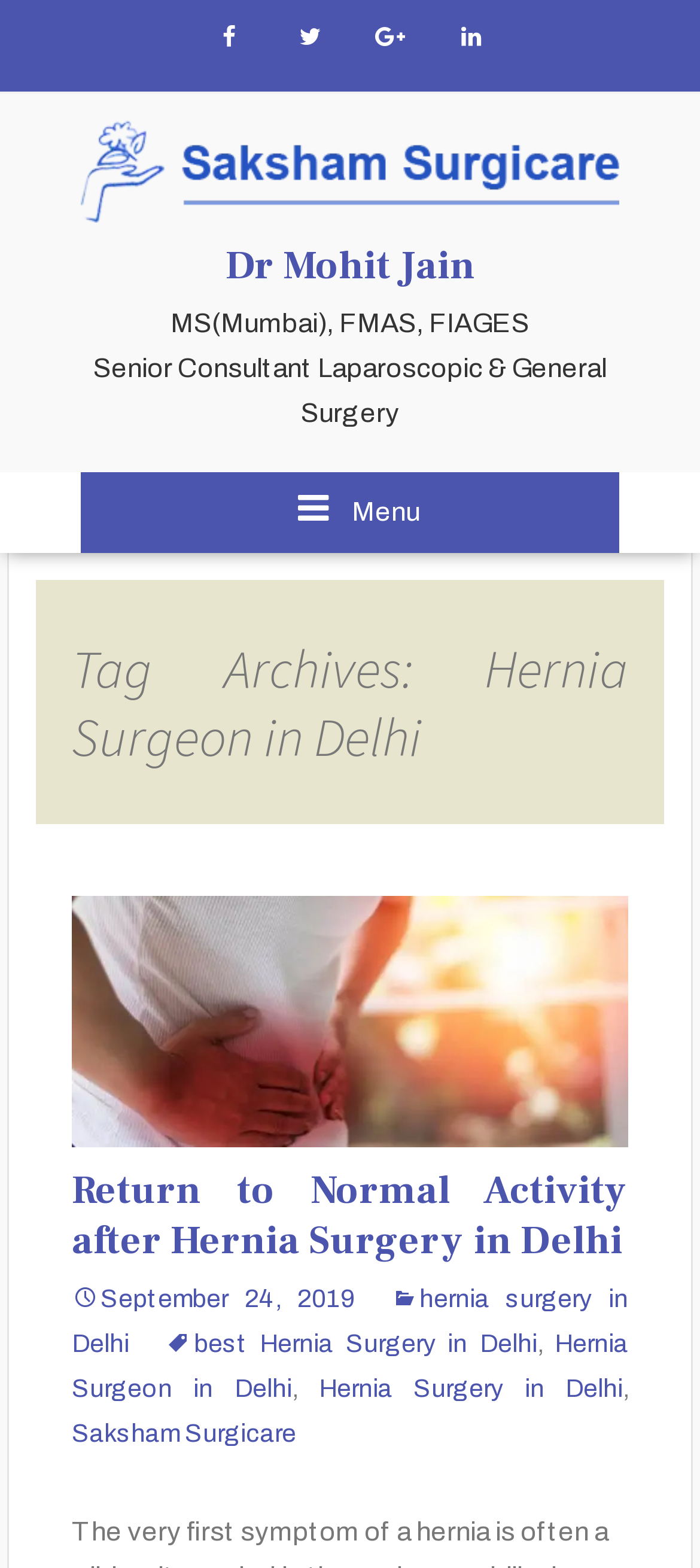Extract the heading text from the webpage.

Tag Archives: Hernia Surgeon in Delhi